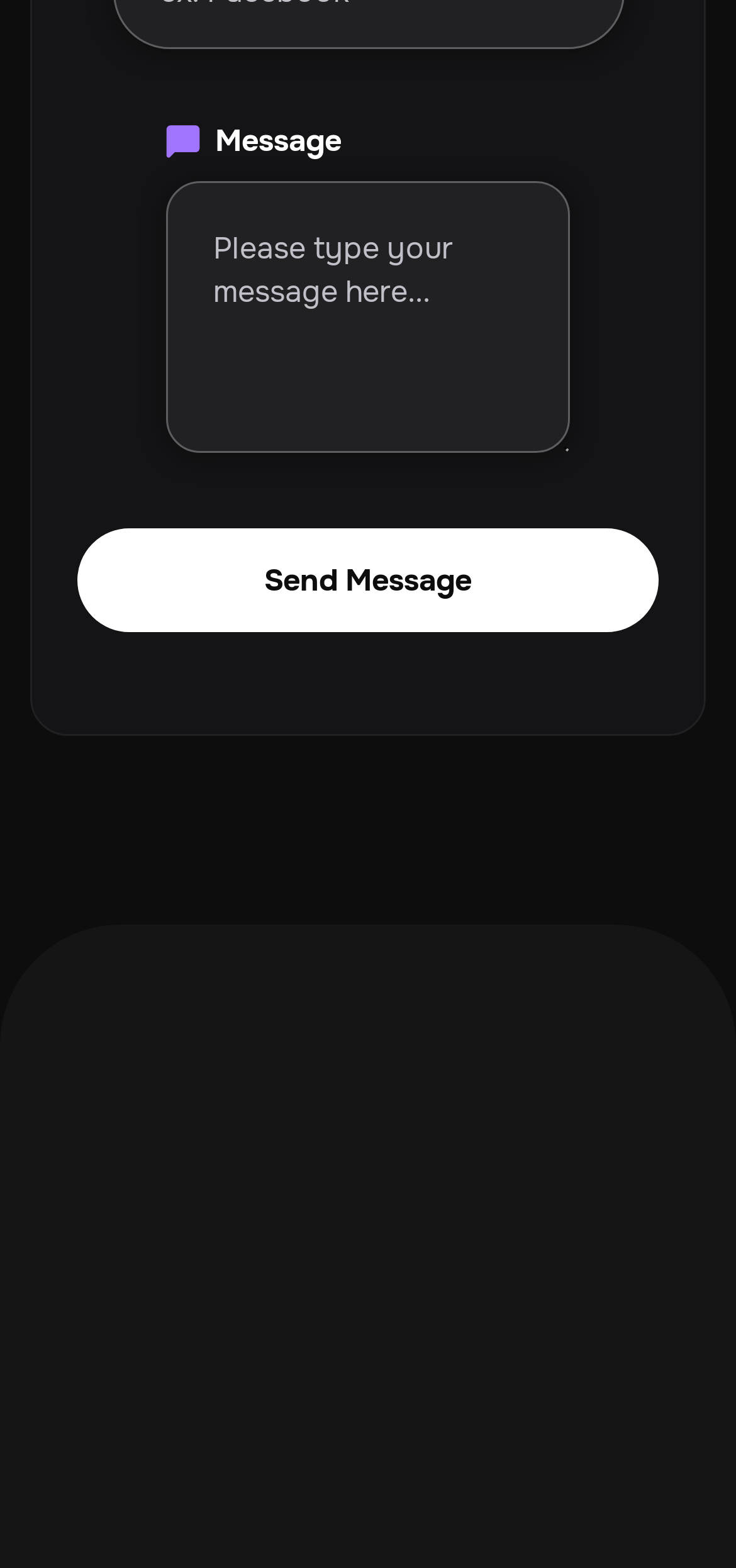Given the element description "parent_node: Name value="Send Message"", identify the bounding box of the corresponding UI element.

[0.105, 0.337, 0.895, 0.404]